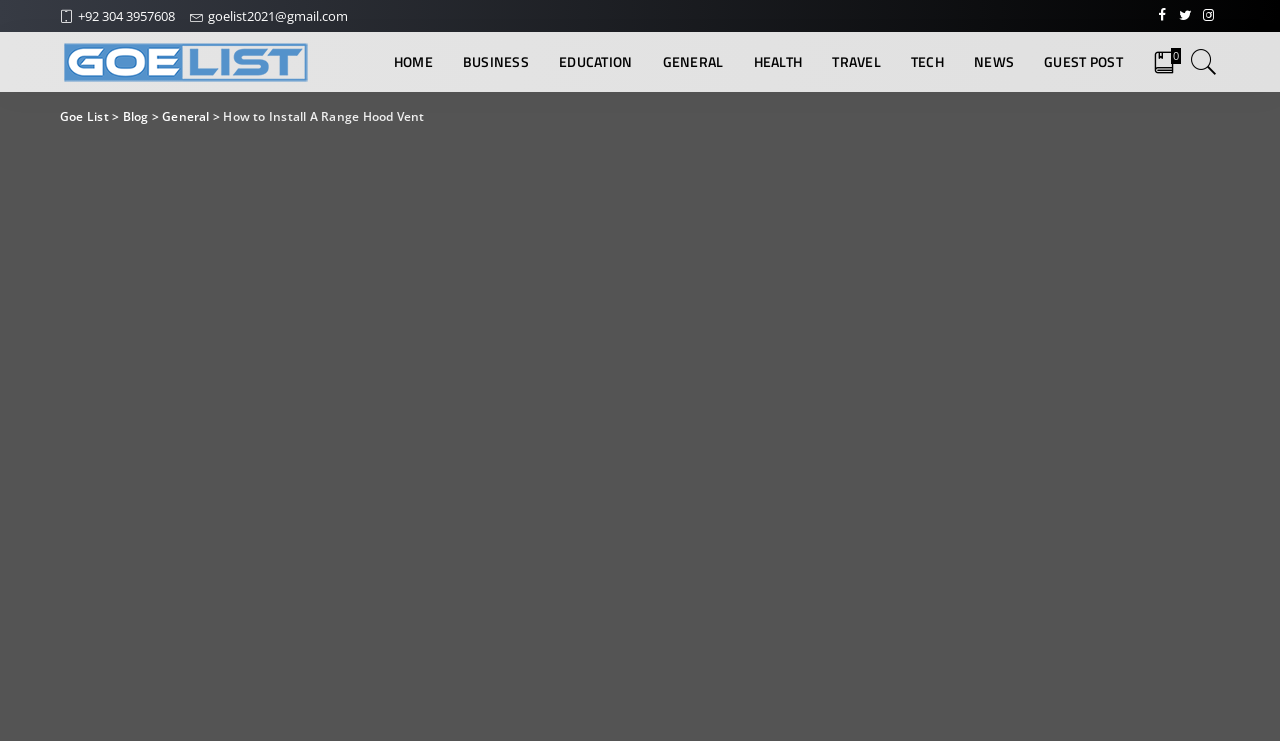For the following element description, predict the bounding box coordinates in the format (top-left x, top-left y, bottom-right x, bottom-right y). All values should be floating point numbers between 0 and 1. Description: TECH

[0.7, 0.043, 0.749, 0.124]